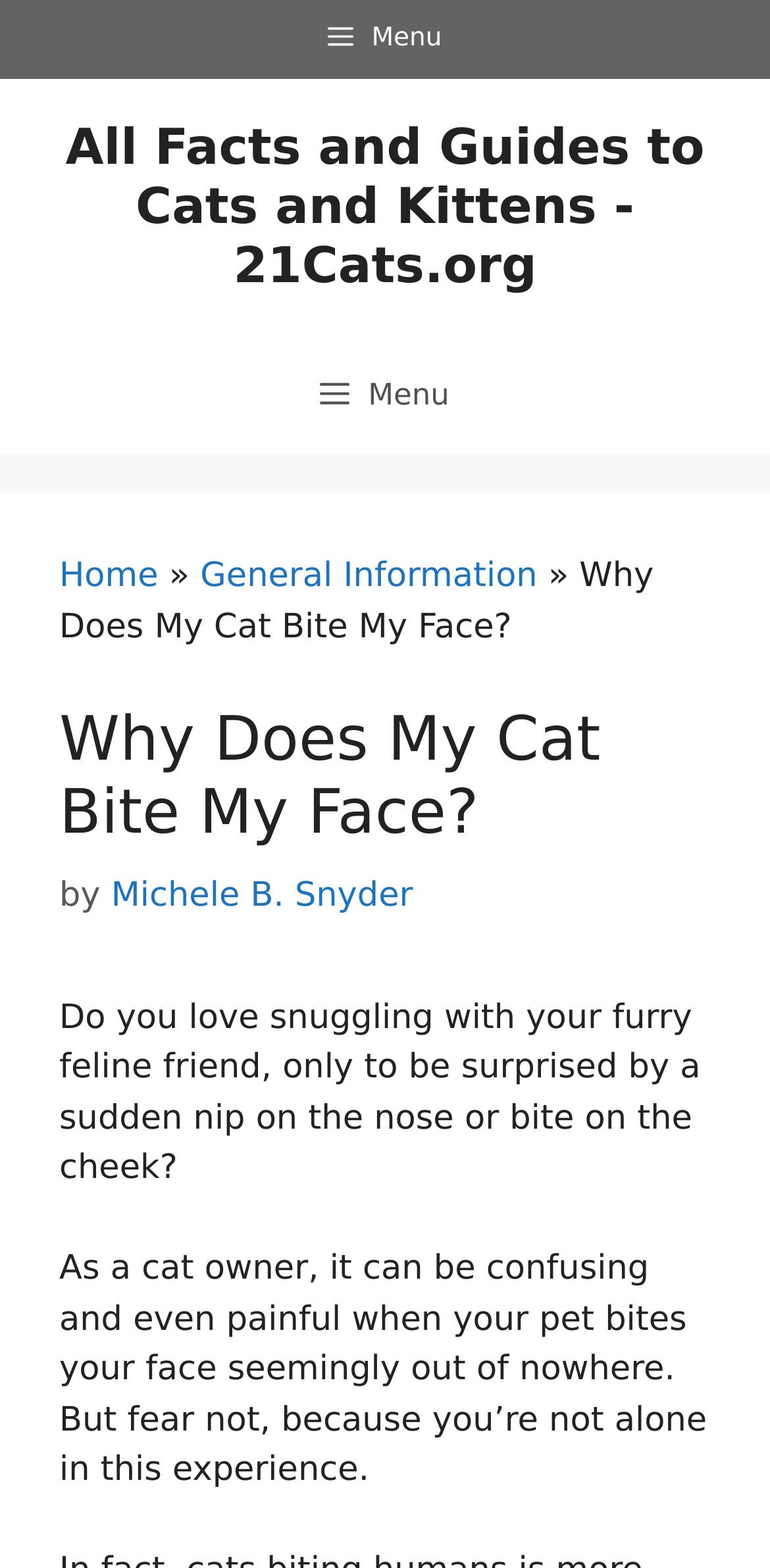Identify the bounding box coordinates of the HTML element based on this description: "Delete".

None